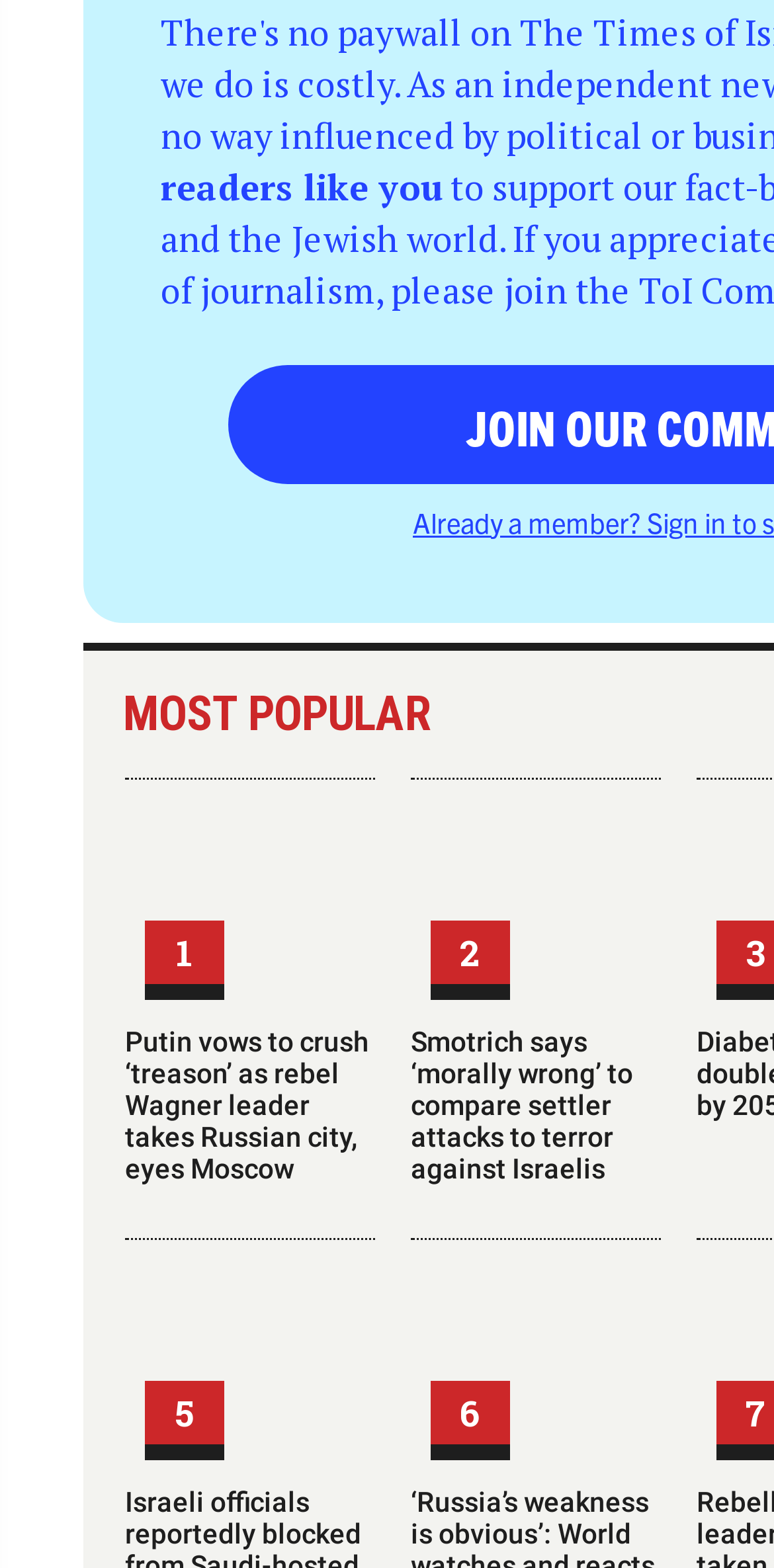Identify the bounding box coordinates of the clickable region necessary to fulfill the following instruction: "Read the article about Putin vowing to crush ‘treason’". The bounding box coordinates should be four float numbers between 0 and 1, i.e., [left, top, right, bottom].

[0.162, 0.654, 0.477, 0.755]